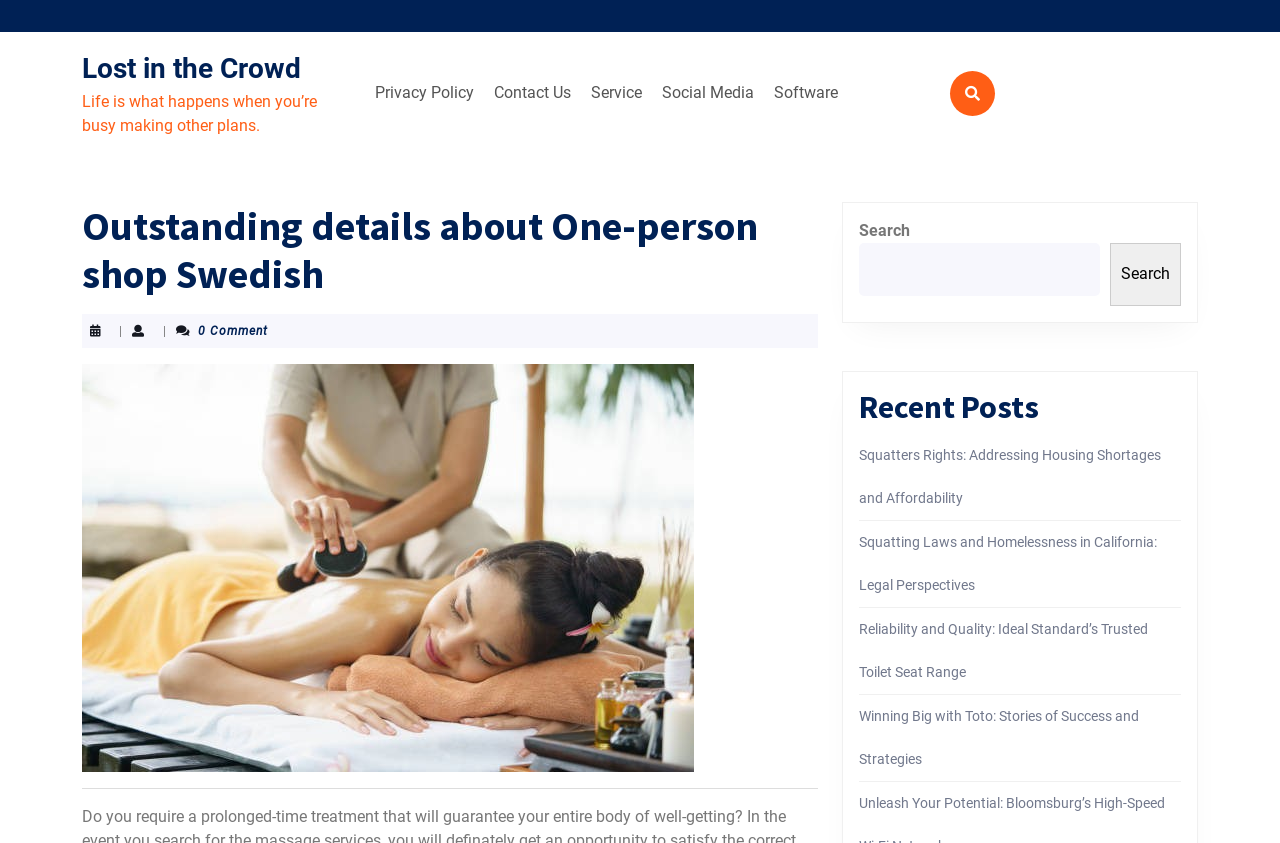Please specify the bounding box coordinates of the clickable region necessary for completing the following instruction: "Read the 'Outstanding details about One-person shop Swedish' post". The coordinates must consist of four float numbers between 0 and 1, i.e., [left, top, right, bottom].

[0.064, 0.24, 0.639, 0.353]